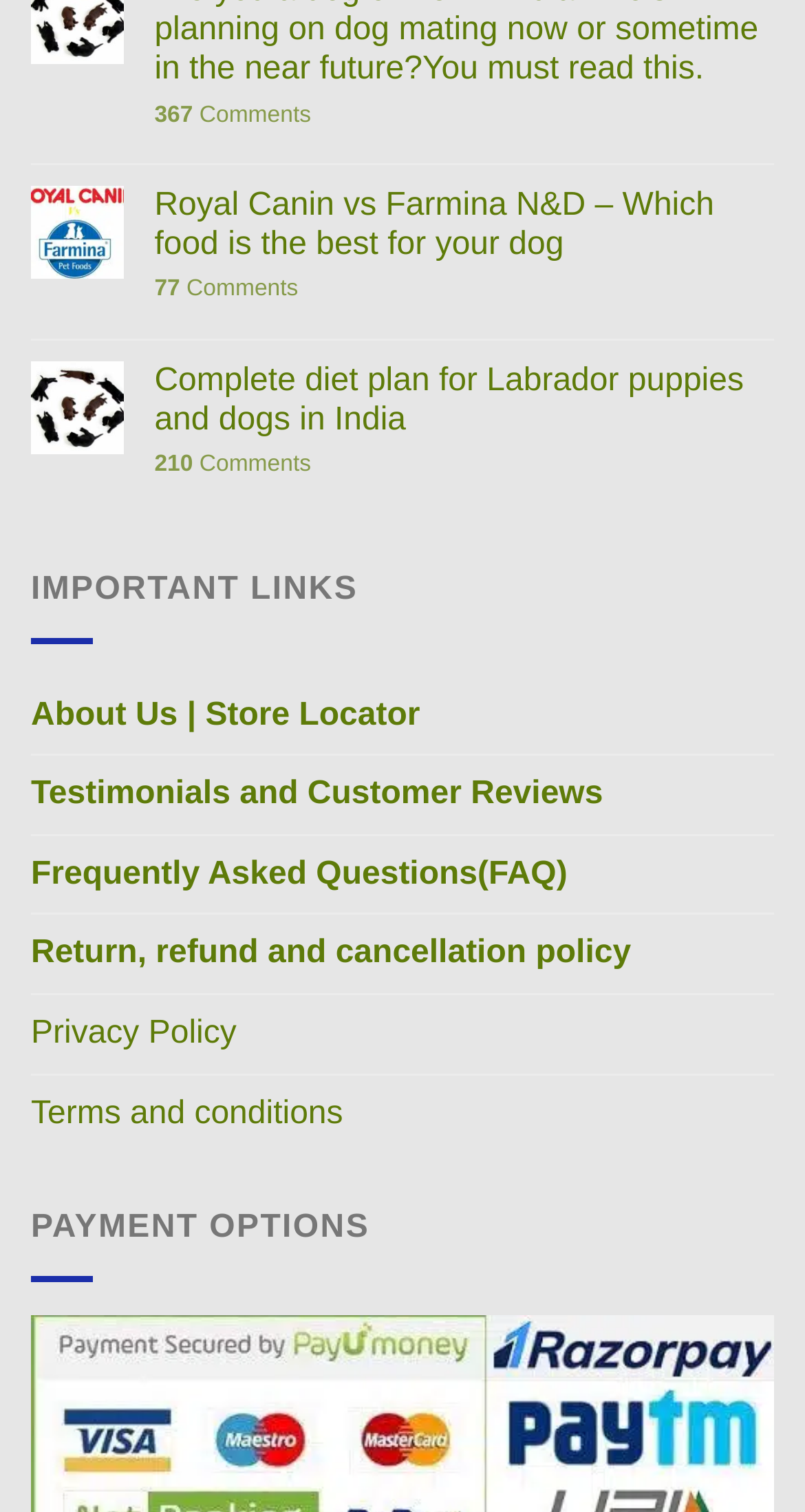How many comments does the second article have? Based on the screenshot, please respond with a single word or phrase.

77